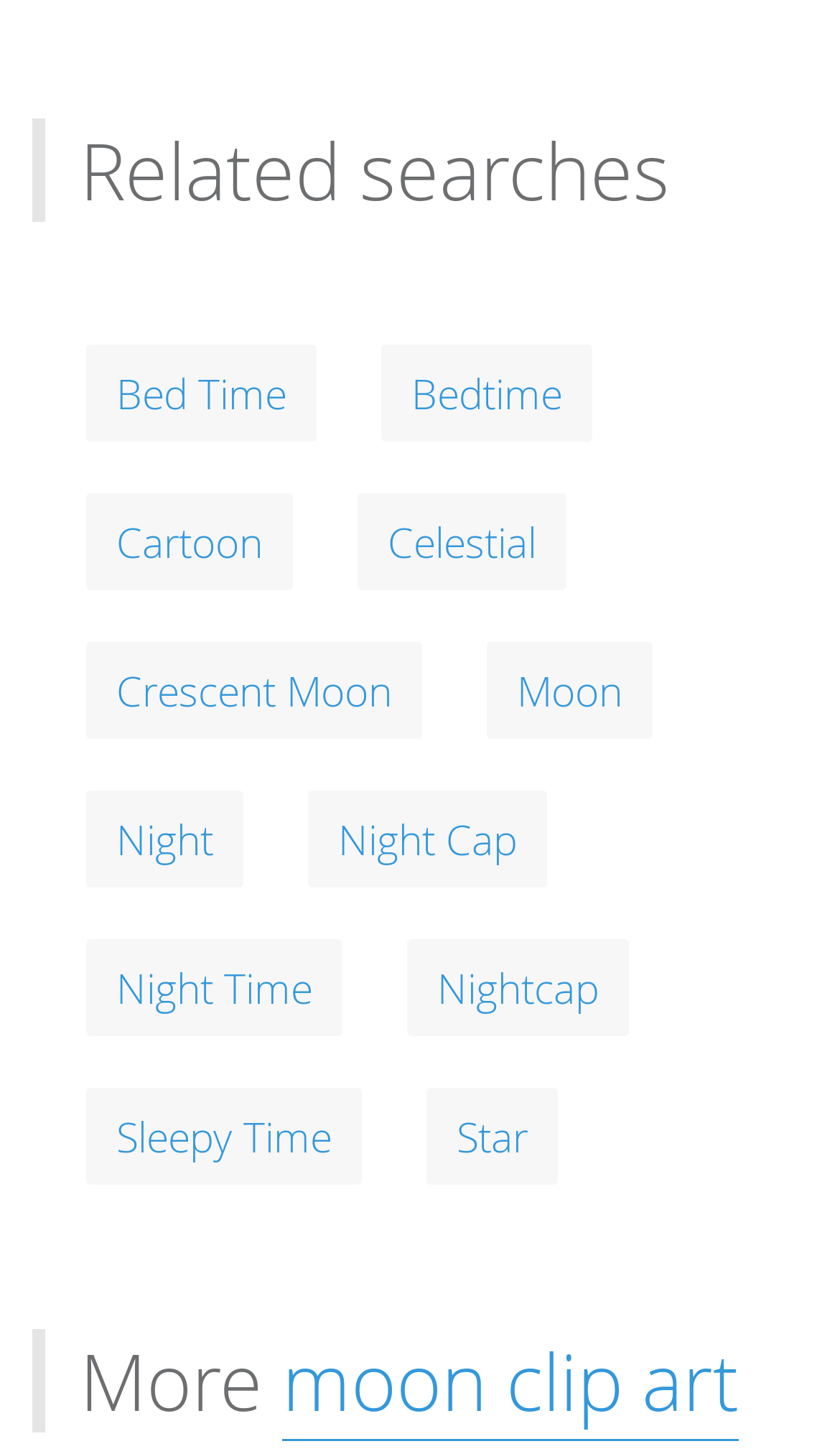Indicate the bounding box coordinates of the element that needs to be clicked to satisfy the following instruction: "Check out Night Time". The coordinates should be four float numbers between 0 and 1, i.e., [left, top, right, bottom].

[0.103, 0.646, 0.408, 0.712]